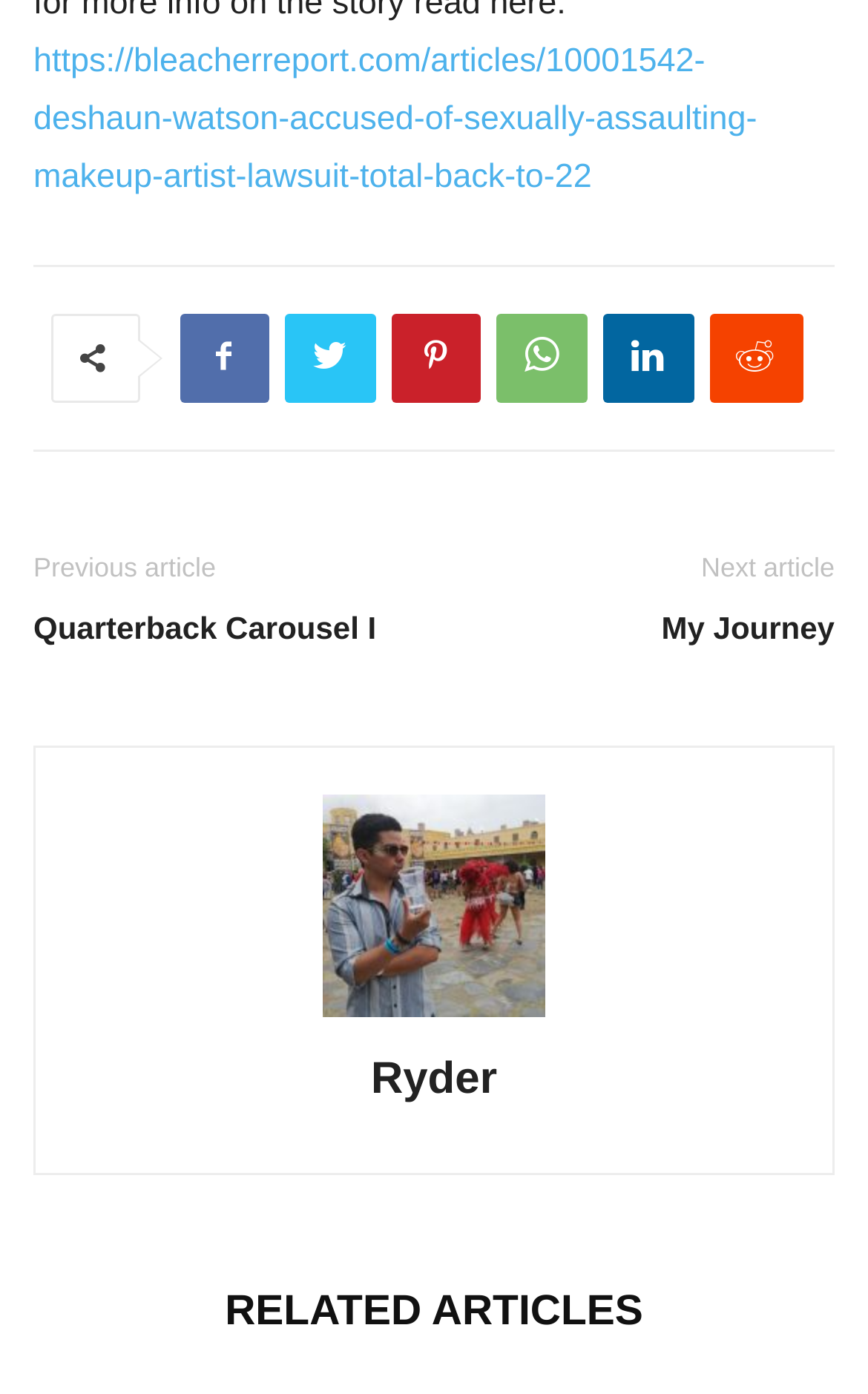Please specify the coordinates of the bounding box for the element that should be clicked to carry out this instruction: "Read the article about Deshaun Watson". The coordinates must be four float numbers between 0 and 1, formatted as [left, top, right, bottom].

[0.038, 0.031, 0.872, 0.141]